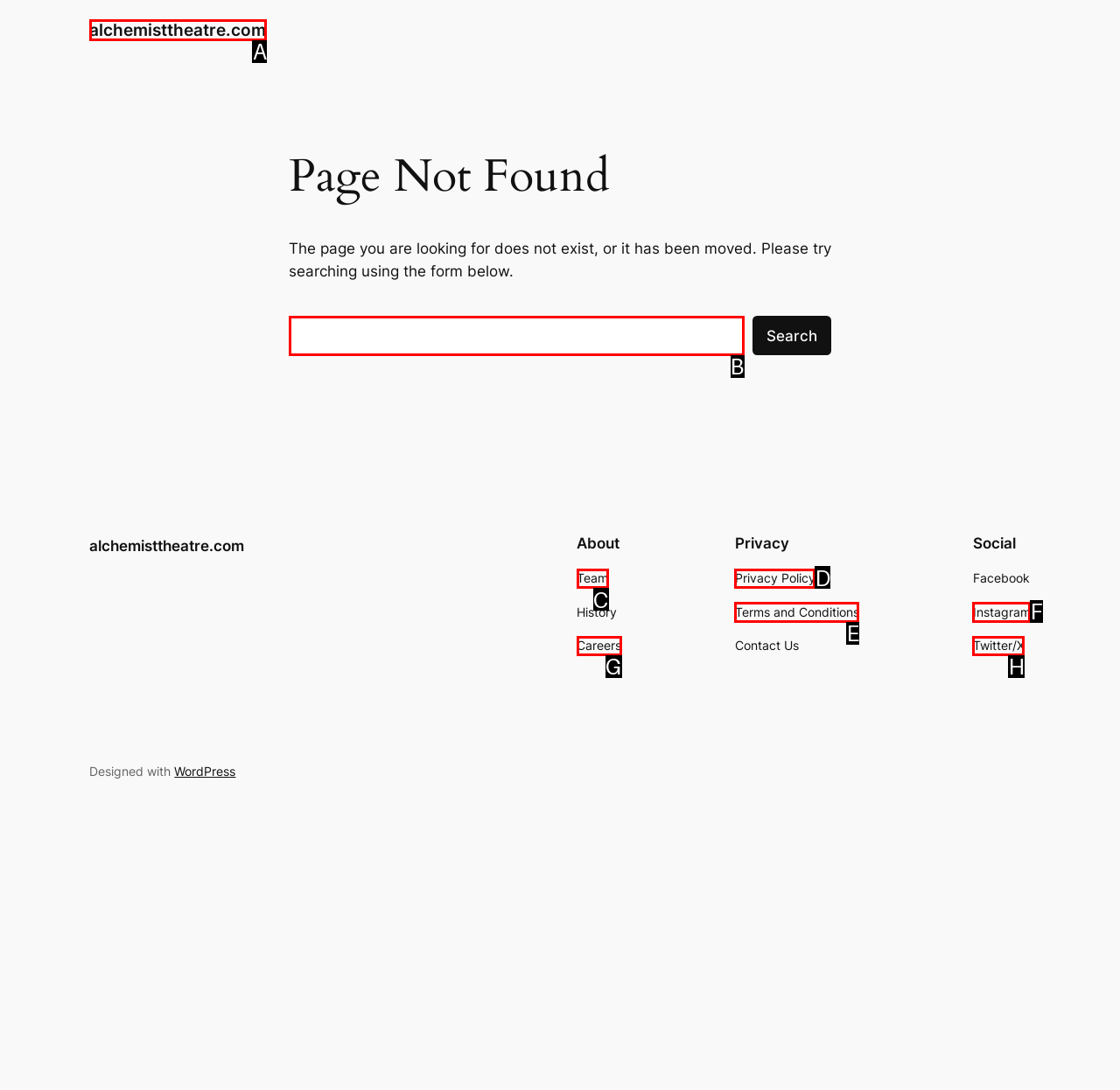Select the appropriate HTML element to click for the following task: Go to the homepage
Answer with the letter of the selected option from the given choices directly.

A